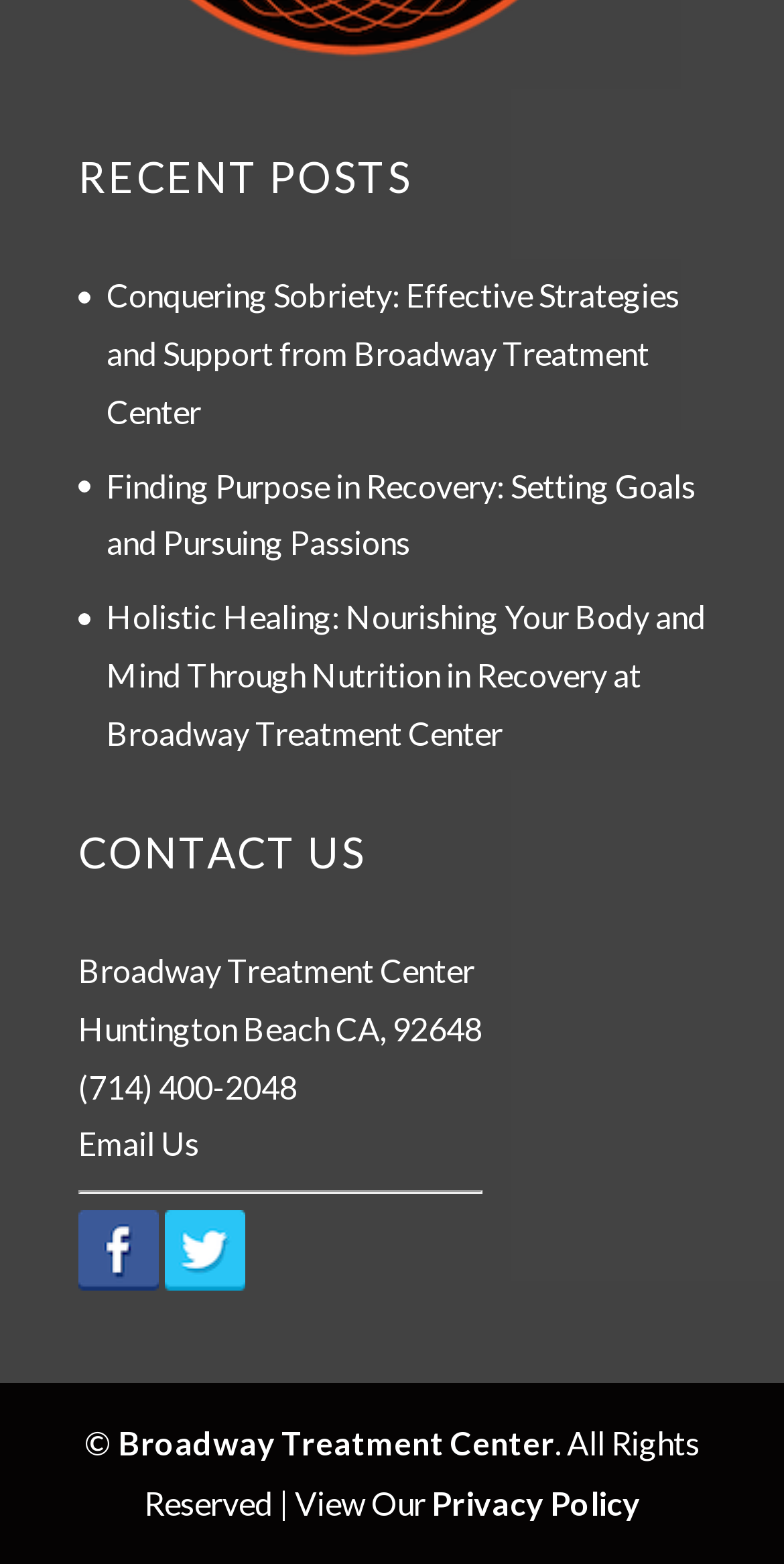What is the purpose of the 'Recent Posts' section?
Can you provide a detailed and comprehensive answer to the question?

The 'Recent Posts' section contains links to three articles, suggesting that its purpose is to display recent articles or blog posts related to the treatment center.